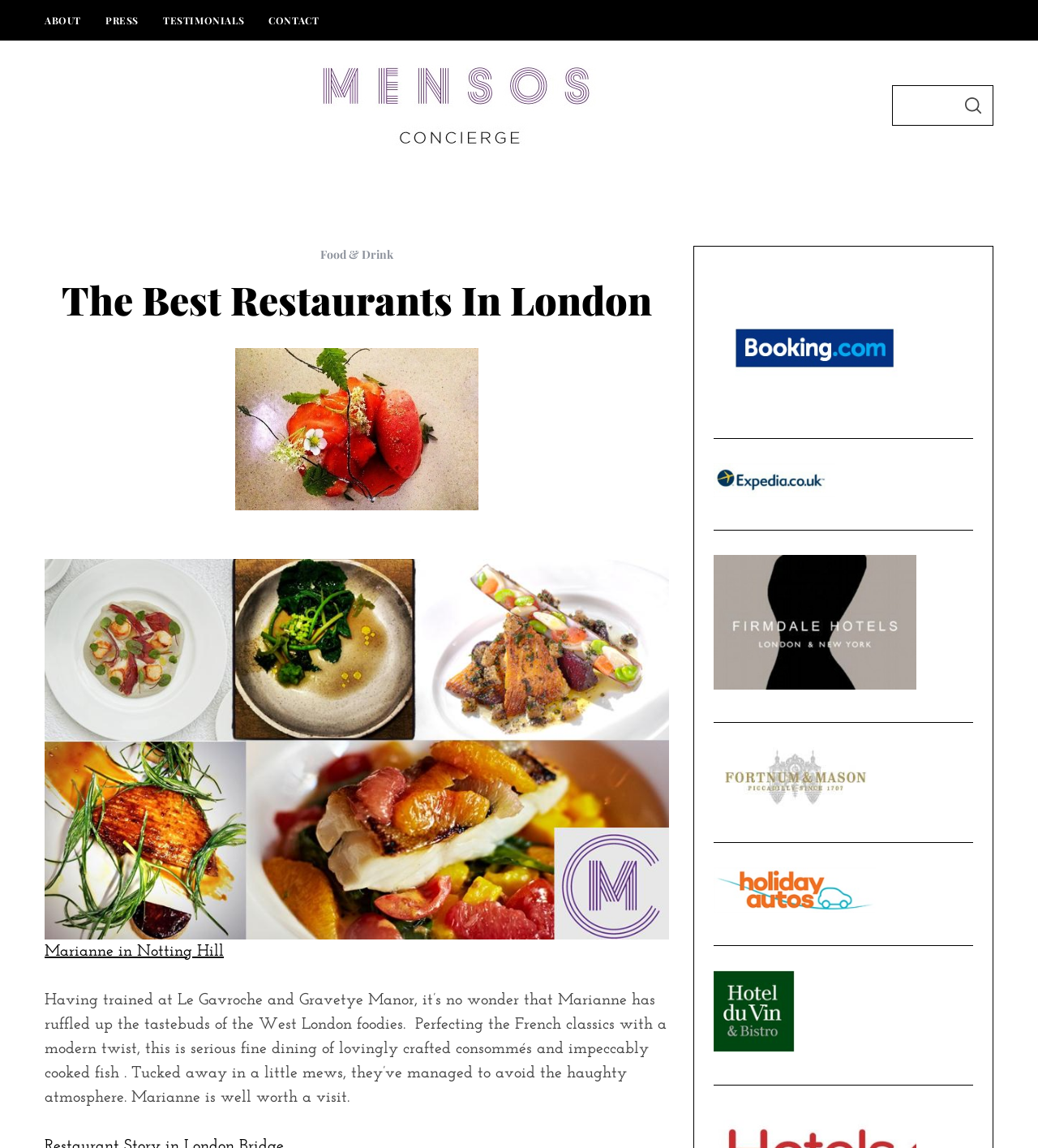Please give the bounding box coordinates of the area that should be clicked to fulfill the following instruction: "Search for restaurants". The coordinates should be in the format of four float numbers from 0 to 1, i.e., [left, top, right, bottom].

[0.859, 0.074, 0.957, 0.11]